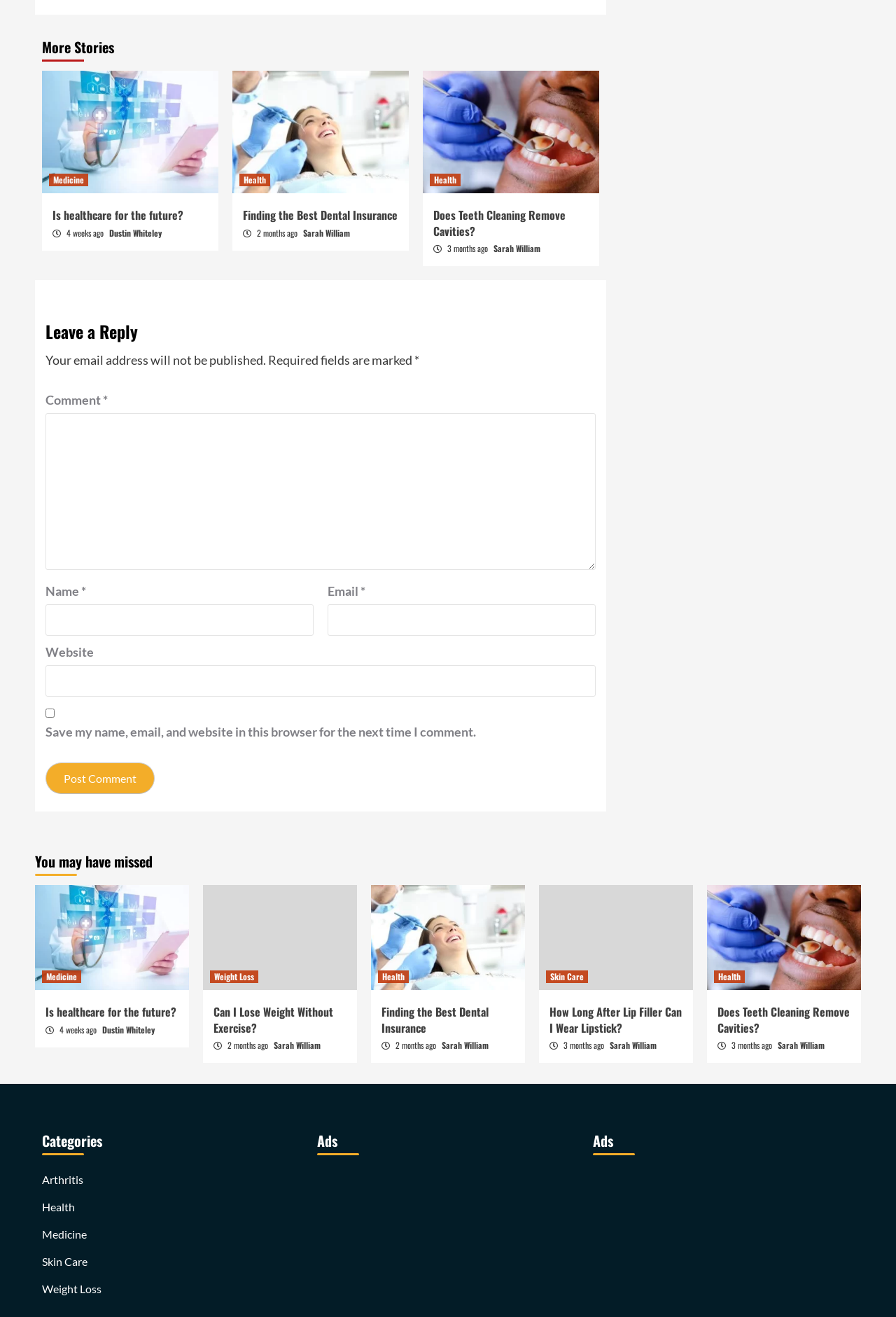Provide the bounding box for the UI element matching this description: "Arthritis".

[0.047, 0.889, 0.339, 0.908]